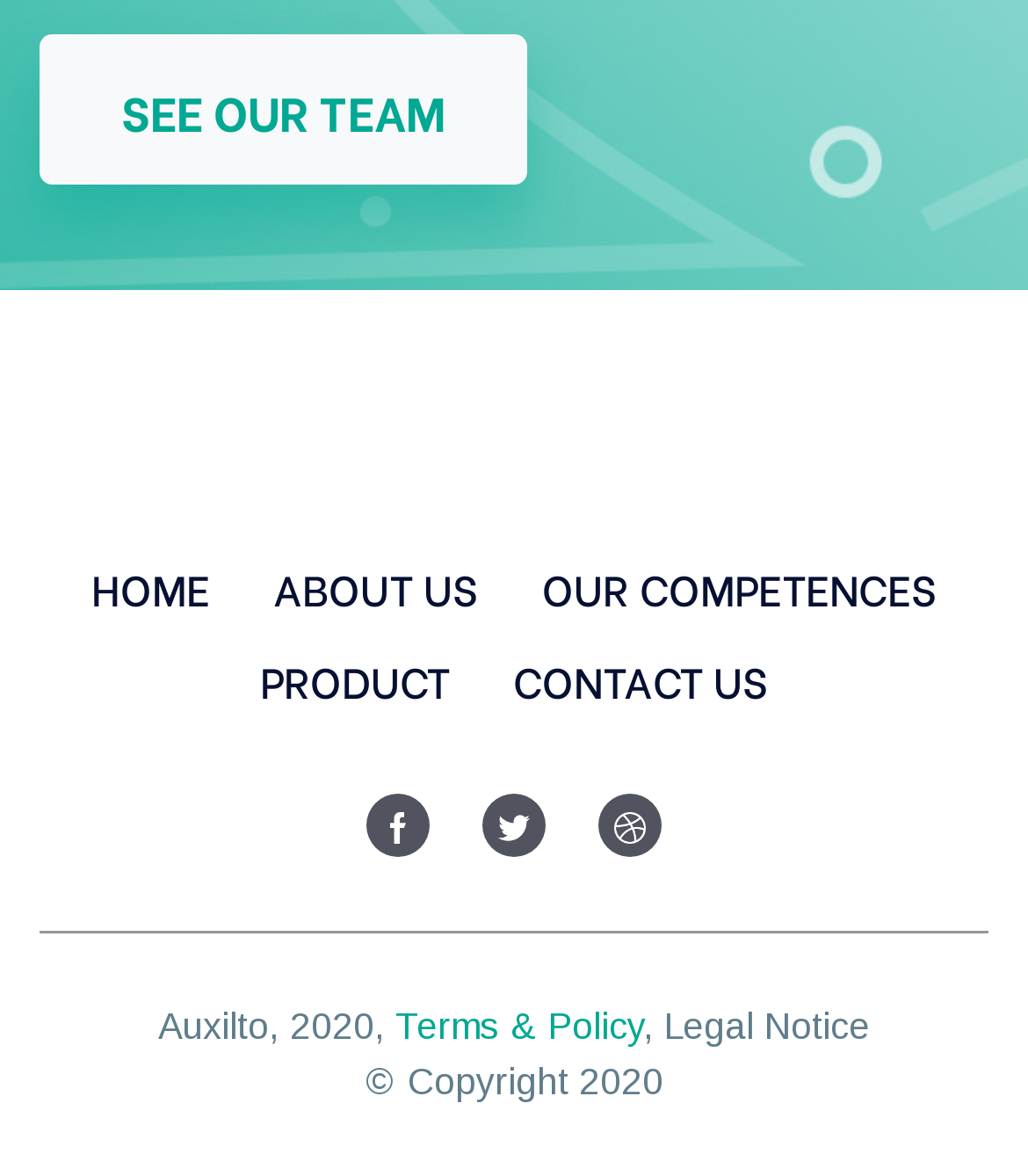How many footer links are there?
Please respond to the question with a detailed and thorough explanation.

I counted the footer links at the bottom of the webpage, which are 'Terms & Policy' and 'Legal Notice'. There are 2 links in total.